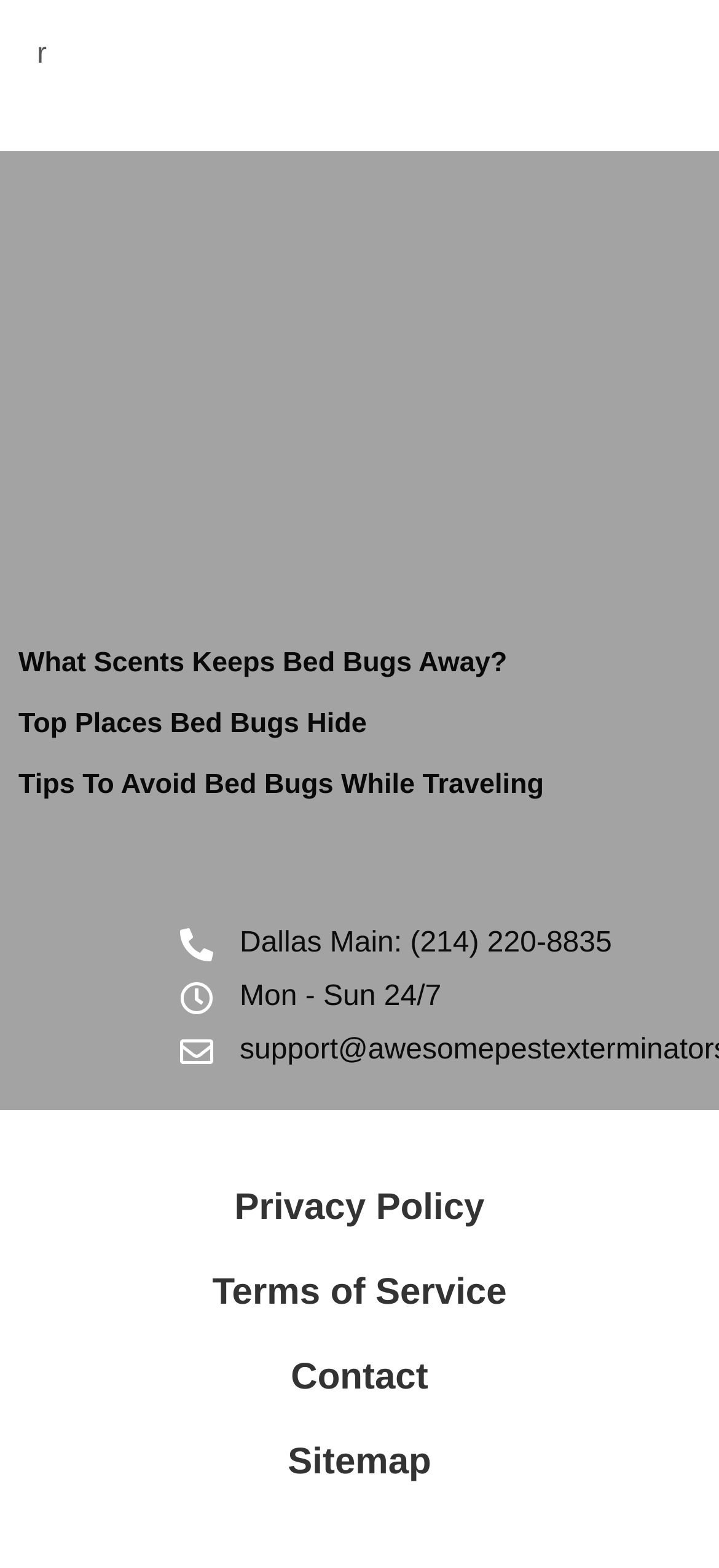Respond with a single word or phrase:
What is the email address of the company?

support@awesomepestexterminators.com